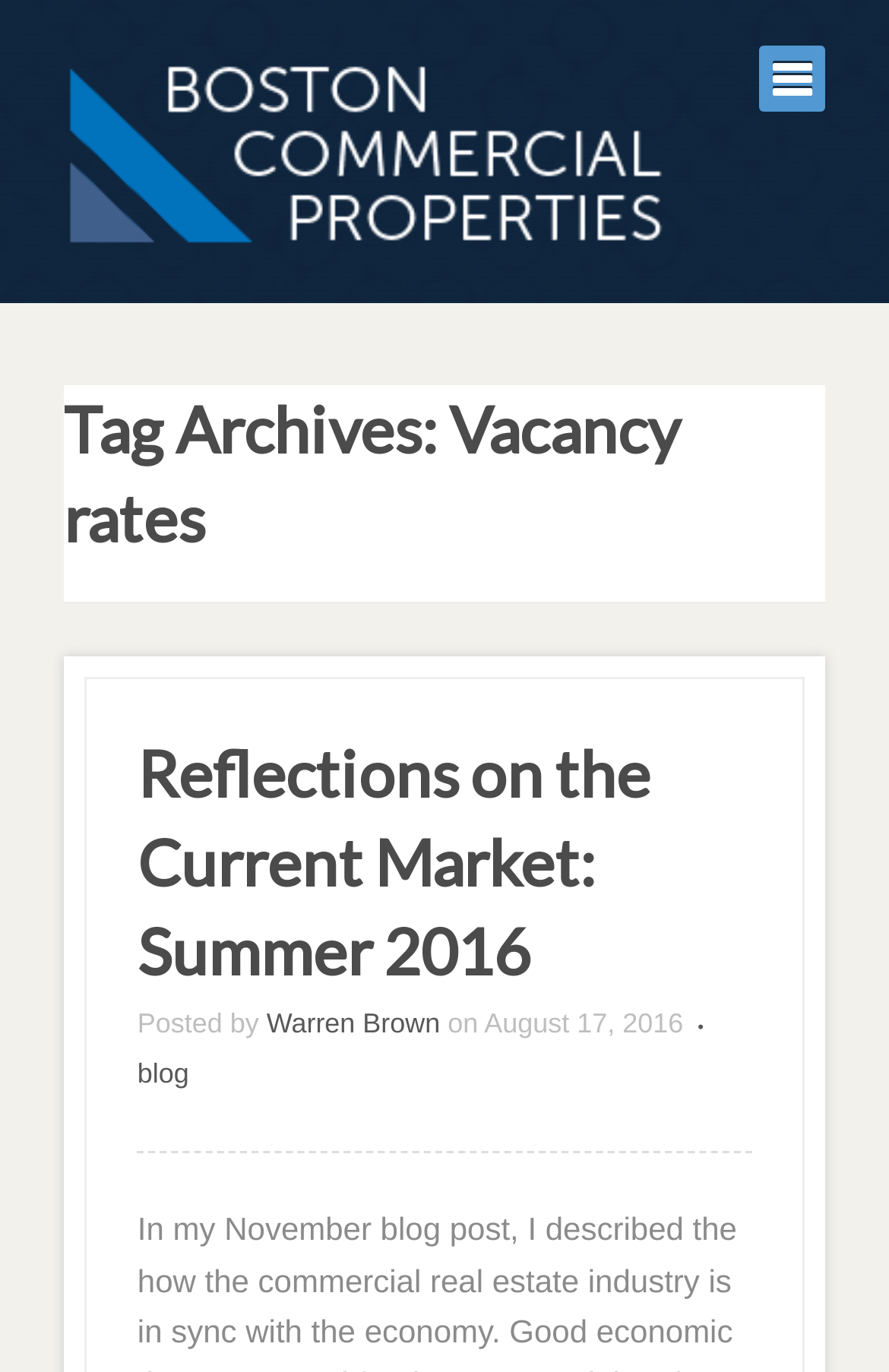Given the element description: "title="Commercial Real Estate Services, Boston"", predict the bounding box coordinates of this UI element. The coordinates must be four float numbers between 0 and 1, given as [left, top, right, bottom].

[0.072, 0.033, 0.757, 0.183]